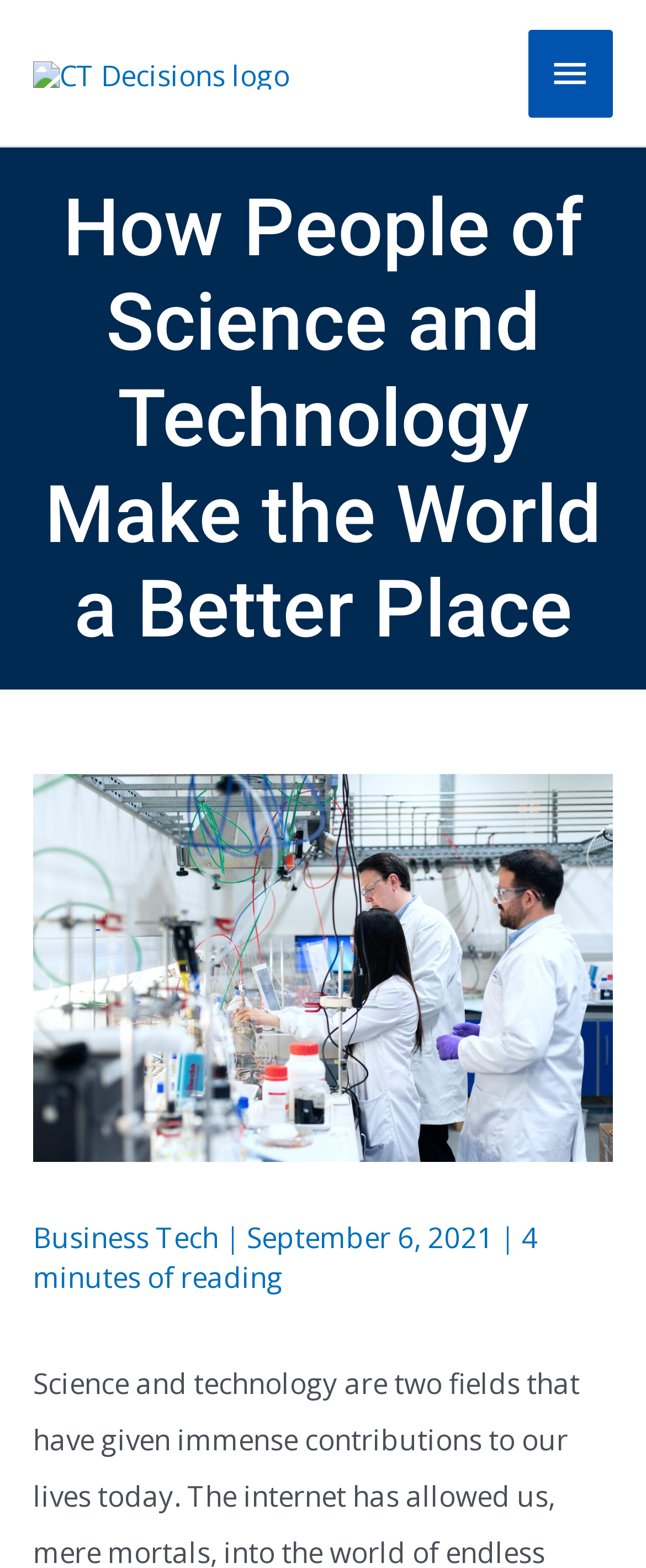What category does the article belong to?
Using the image as a reference, answer the question with a short word or phrase.

Business Tech